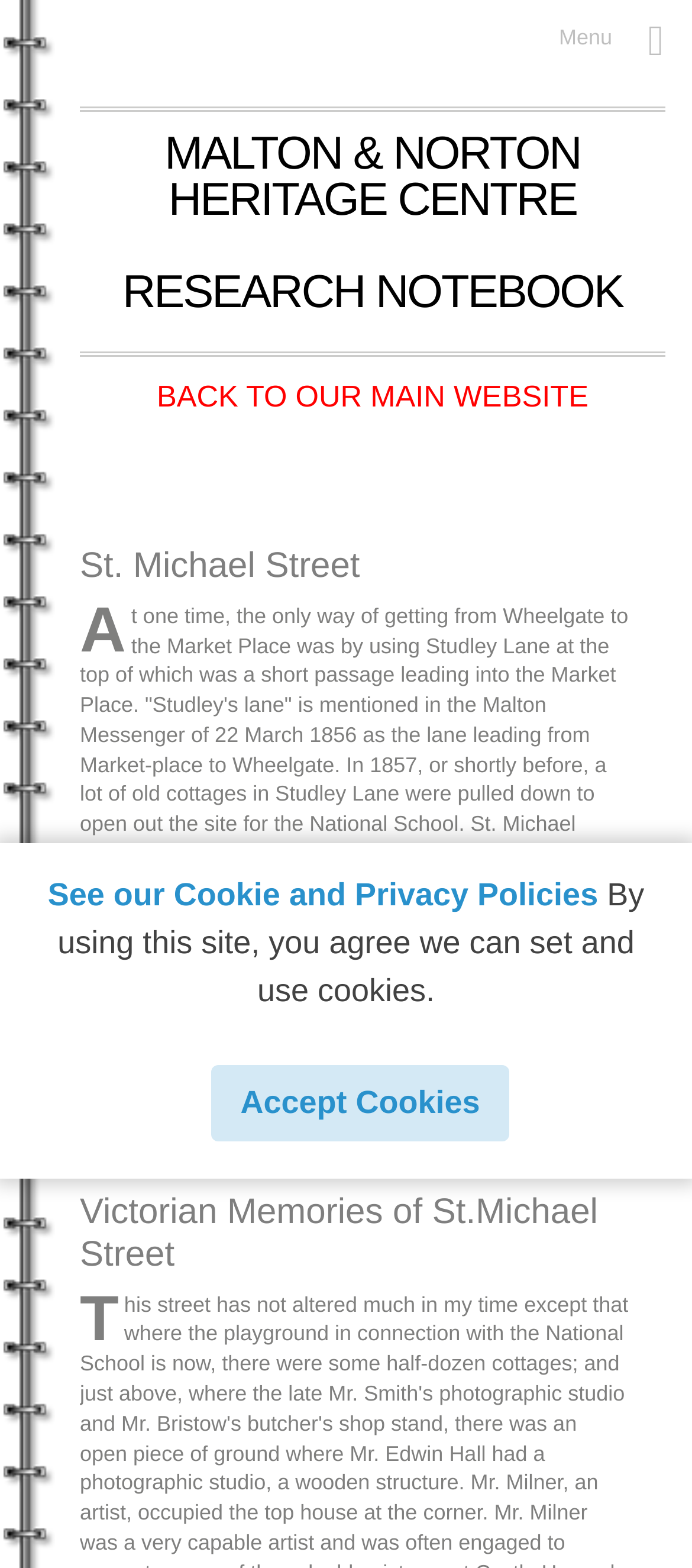What is the name of the street described on this webpage?
Based on the visual content, answer with a single word or a brief phrase.

St. Michael Street